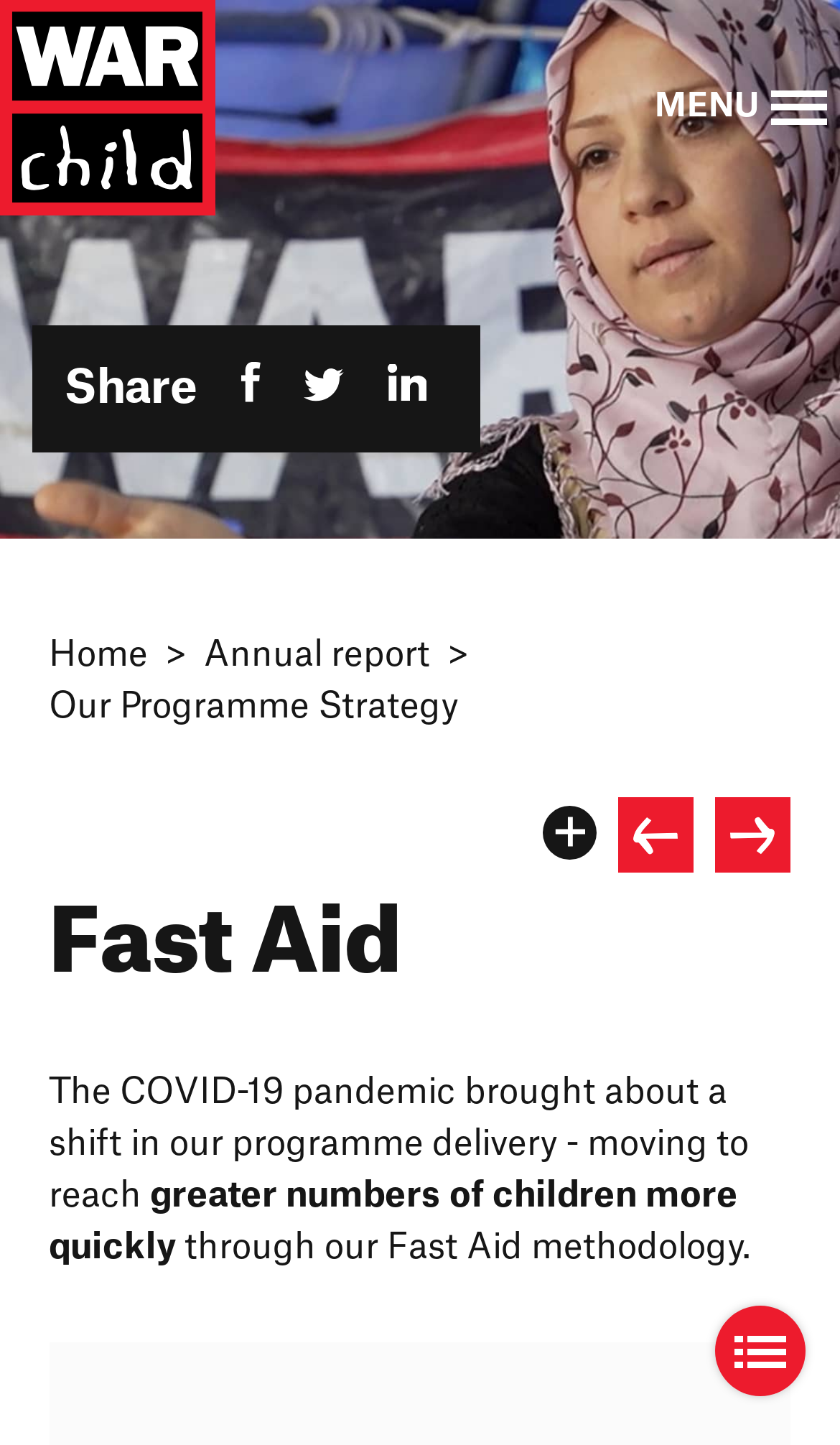Identify the bounding box coordinates for the region to click in order to carry out this instruction: "Click the link to War Child around the World". Provide the coordinates using four float numbers between 0 and 1, formatted as [left, top, right, bottom].

[0.926, 0.948, 1.0, 0.954]